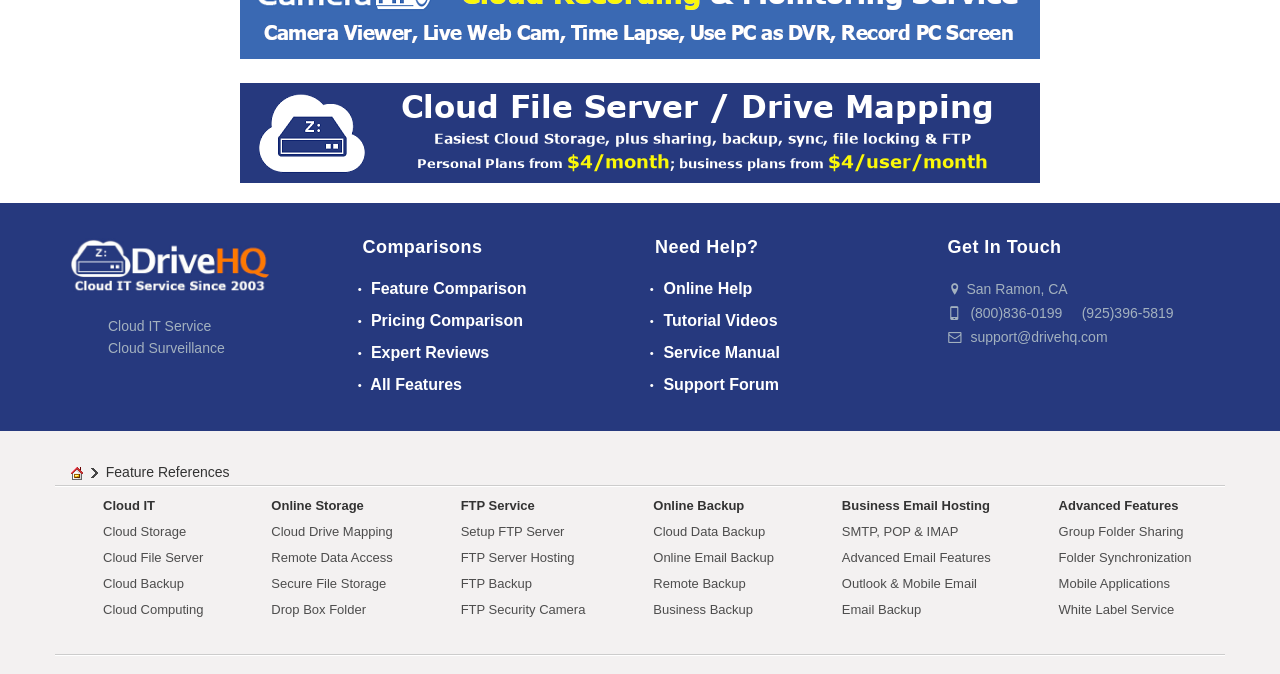What is the company's name?
Based on the image, provide your answer in one word or phrase.

DriveHQ